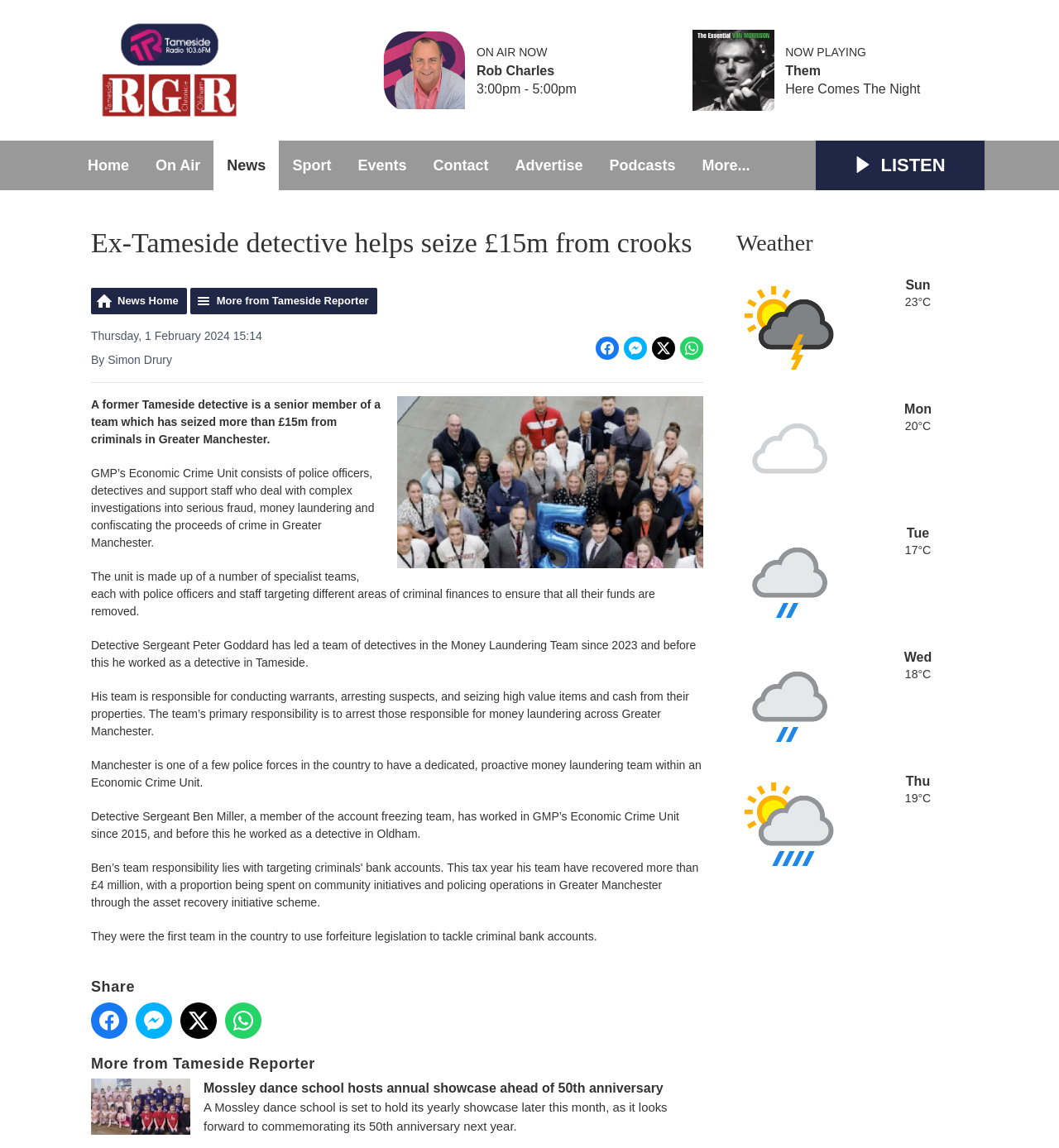What is the current temperature?
Look at the screenshot and respond with a single word or phrase.

23°C